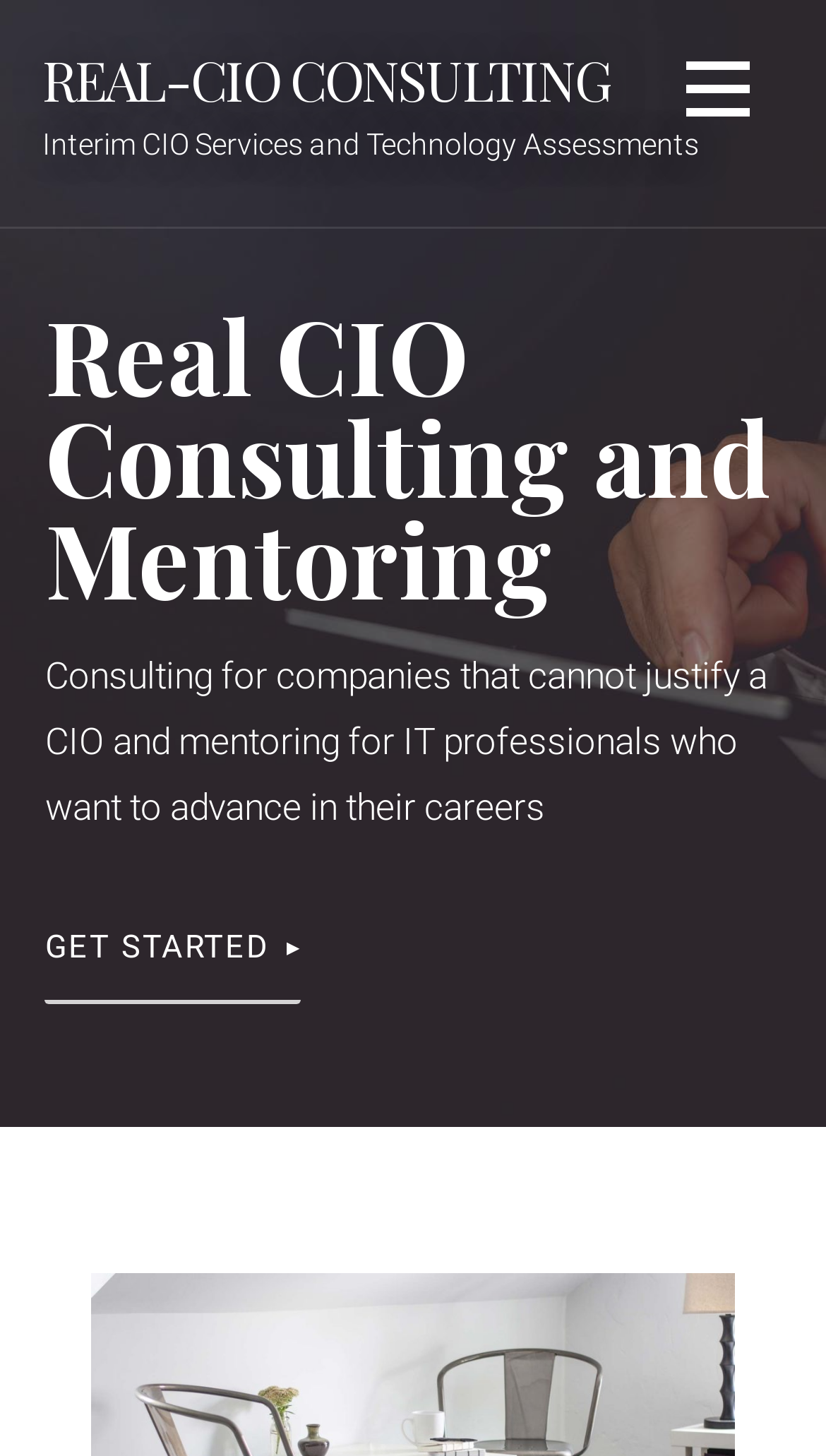What is the purpose of the 'GET STARTED' button?
Analyze the screenshot and provide a detailed answer to the question.

The link 'GET STARTED ▶' is placed below the description of the services provided by Real-CIO Consulting, suggesting that the purpose of the button is to start the consulting or mentoring process.